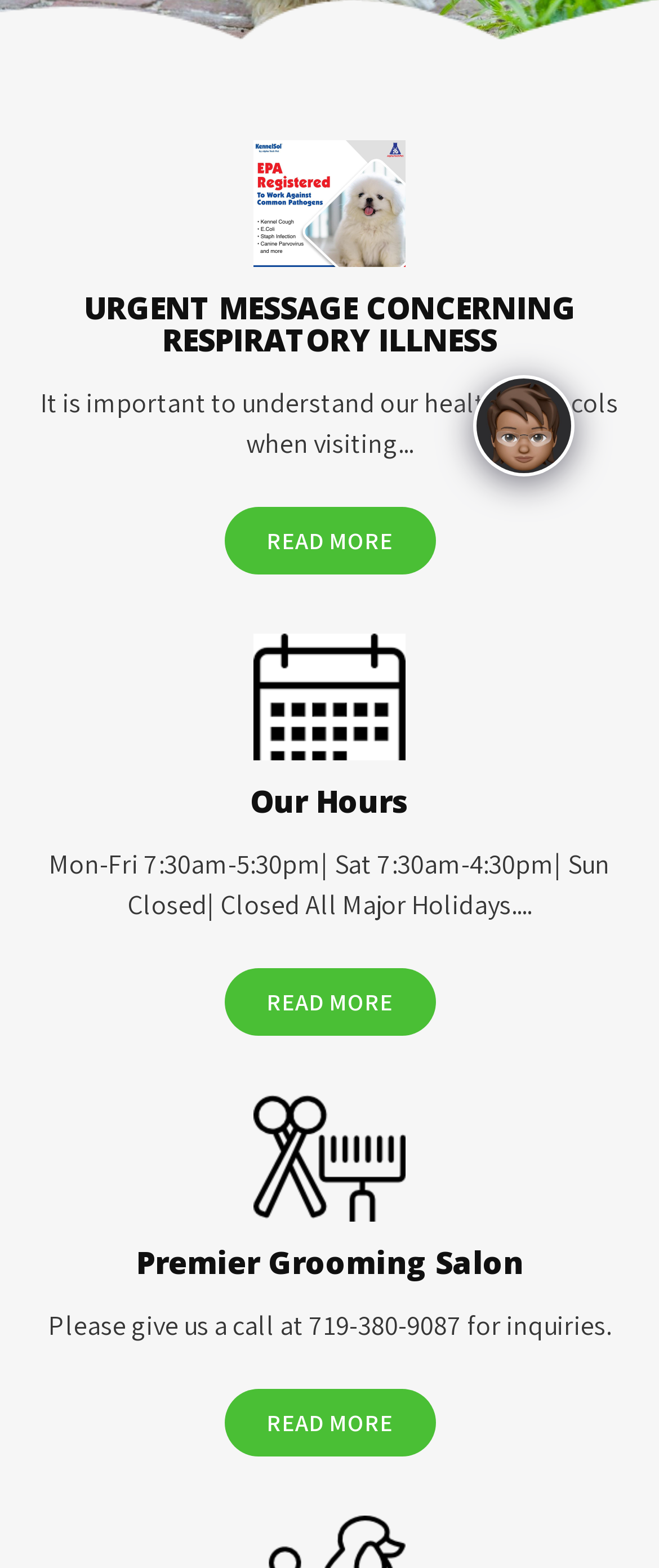Bounding box coordinates are given in the format (top-left x, top-left y, bottom-right x, bottom-right y). All values should be floating point numbers between 0 and 1. Provide the bounding box coordinate for the UI element described as: Read More

[0.34, 0.617, 0.66, 0.661]